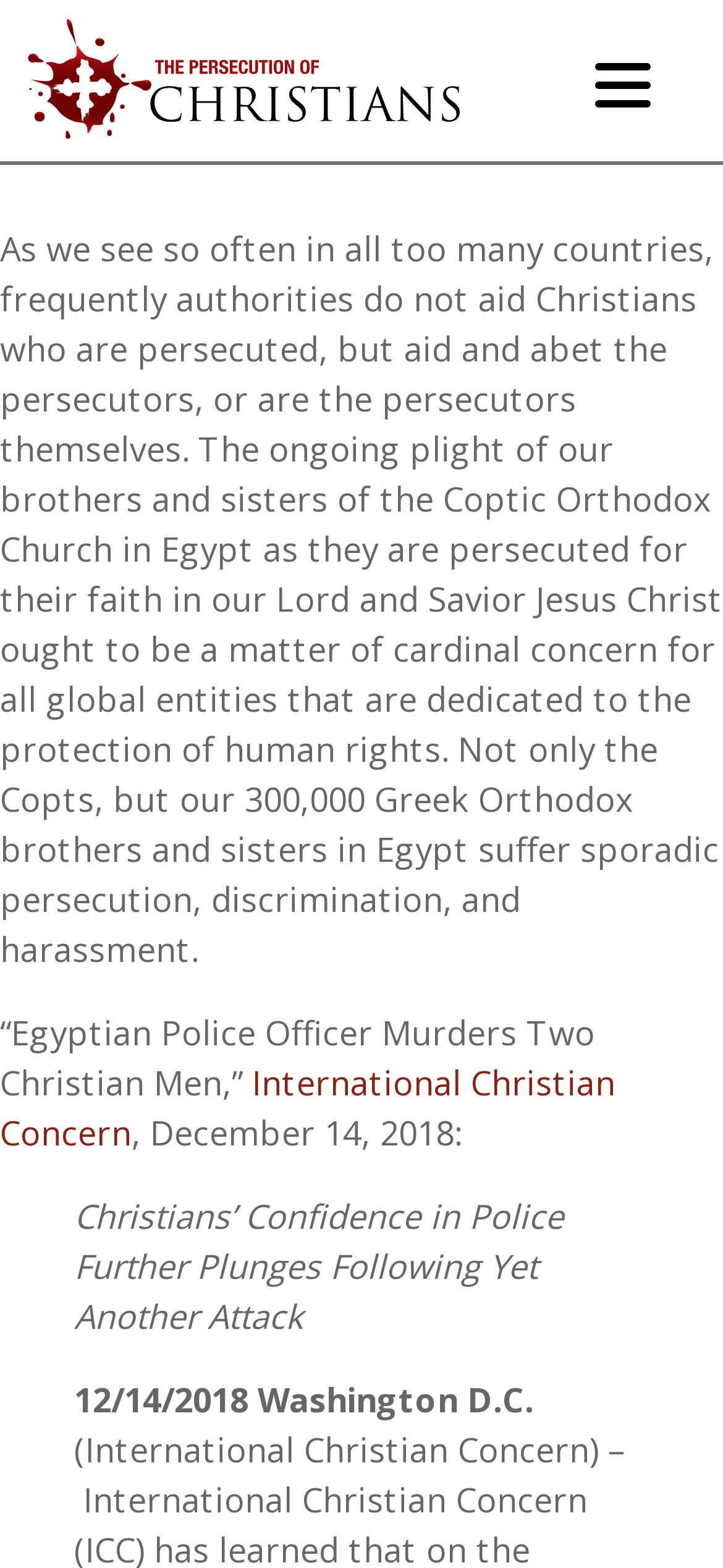What is the name of the organization mentioned in the article?
Analyze the image and provide a thorough answer to the question.

The name of the organization mentioned in the article is International Christian Concern, which is a link in the article with the text 'International Christian Concern'.